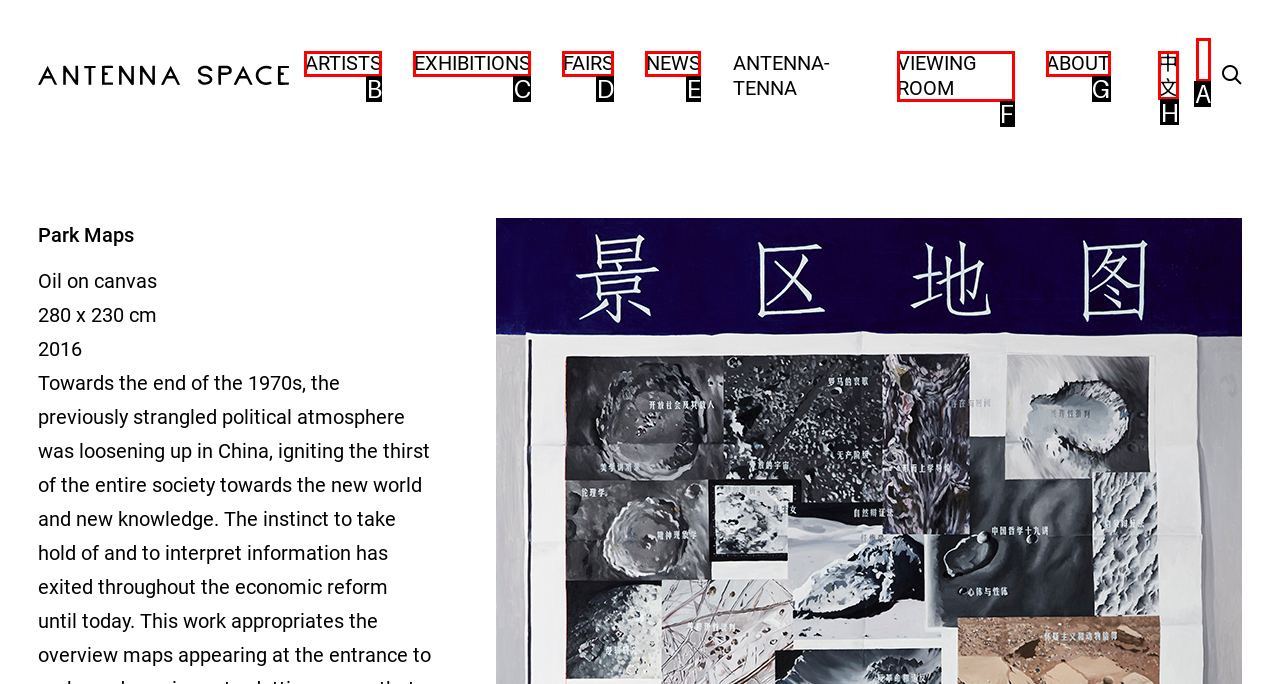Tell me which letter corresponds to the UI element that should be clicked to fulfill this instruction: switch to Chinese
Answer using the letter of the chosen option directly.

H